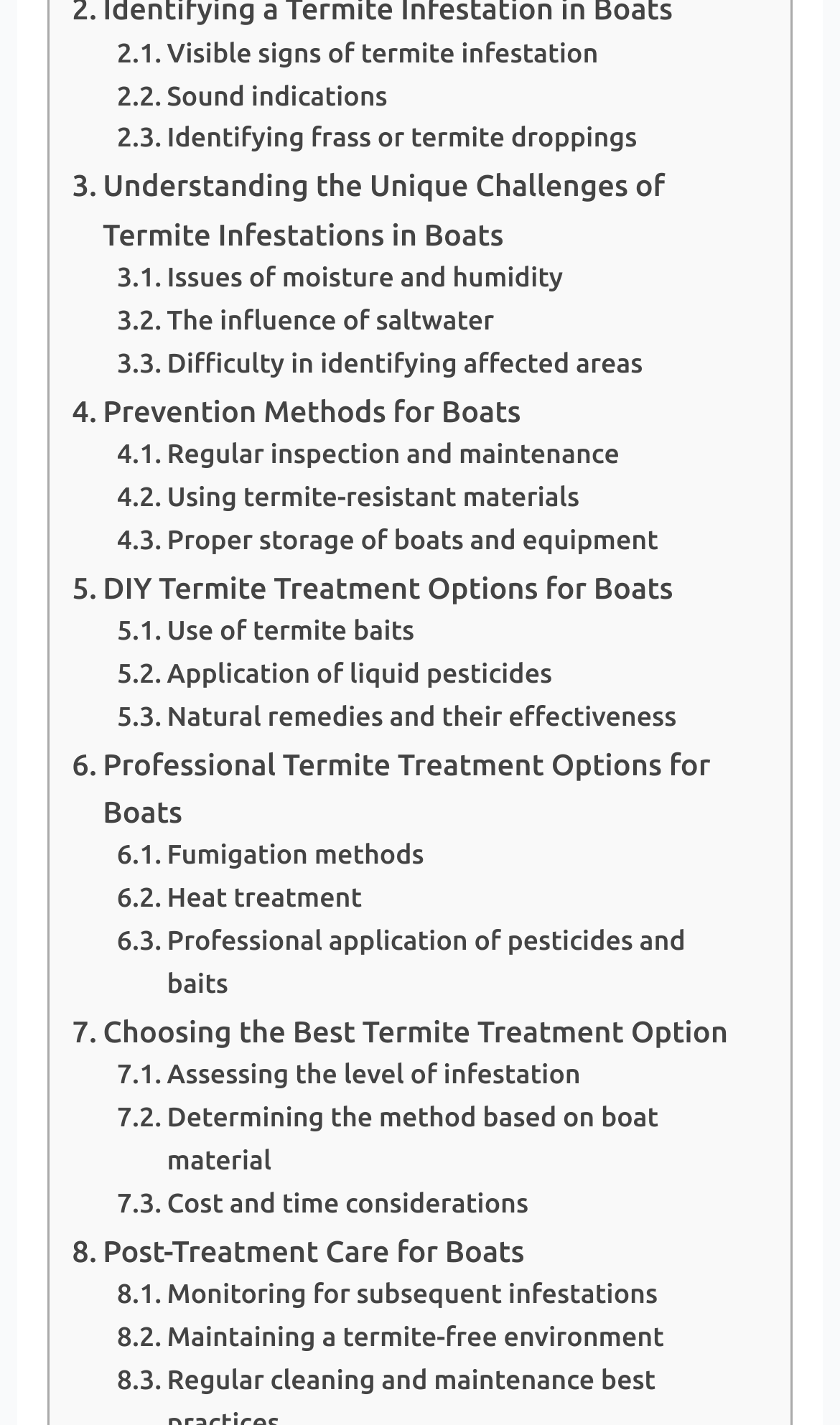Please indicate the bounding box coordinates for the clickable area to complete the following task: "Learn about visible signs of termite infestation". The coordinates should be specified as four float numbers between 0 and 1, i.e., [left, top, right, bottom].

[0.139, 0.024, 0.712, 0.054]